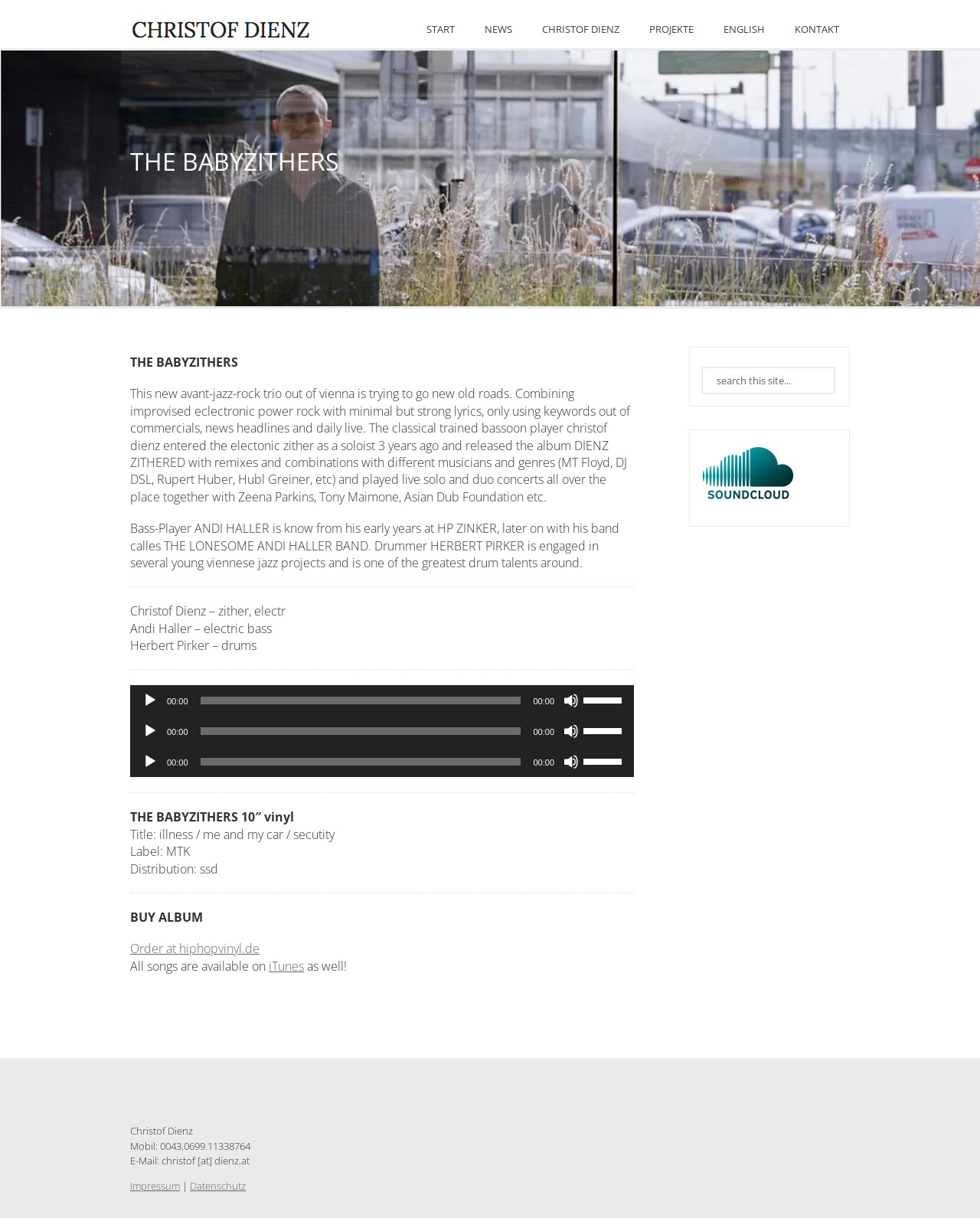Could you highlight the region that needs to be clicked to execute the instruction: "Play the audio"?

[0.145, 0.569, 0.161, 0.582]